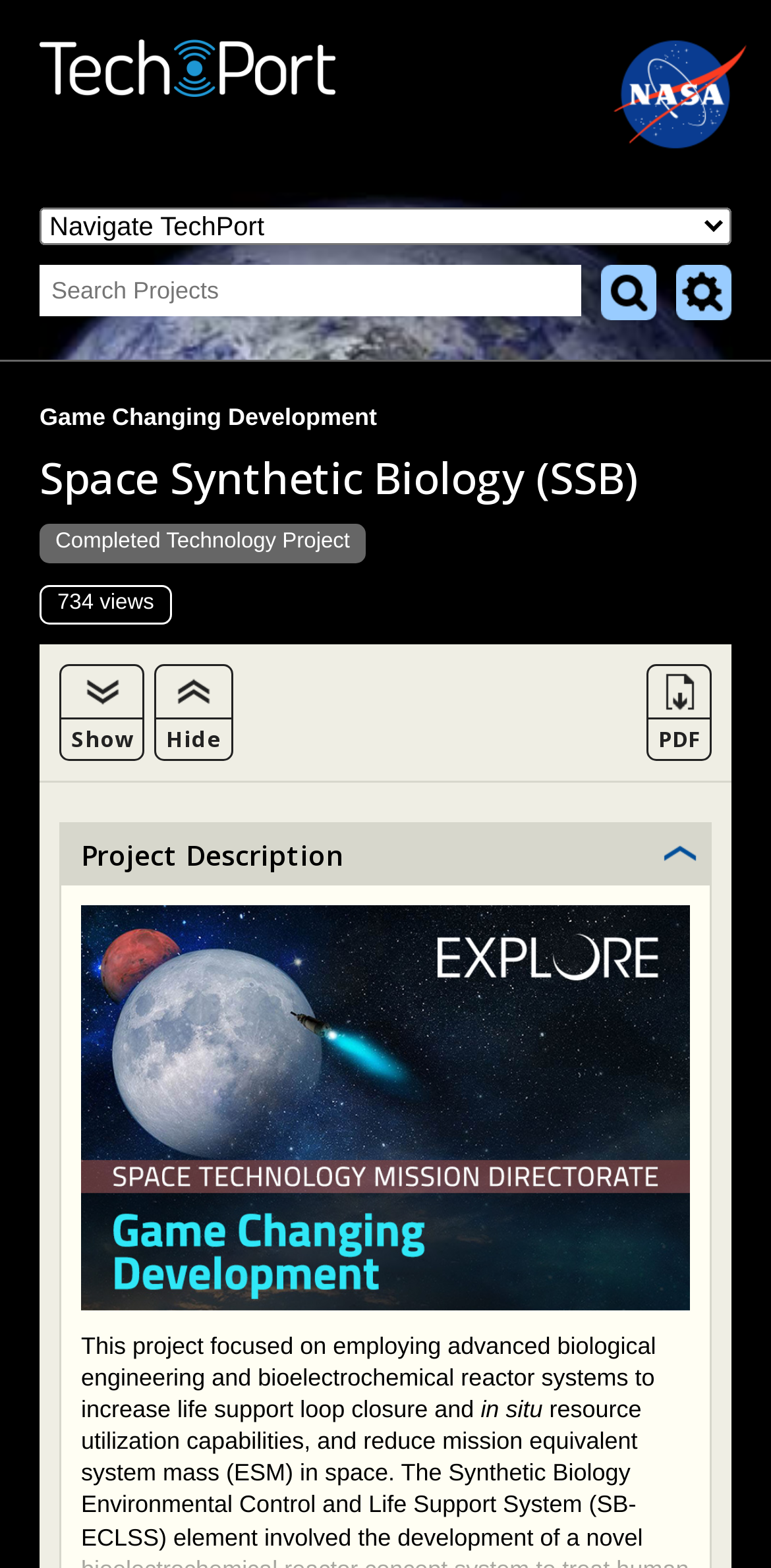What is the focus of the project?
Could you give a comprehensive explanation in response to this question?

I found the answer by looking at the static text element on the webpage, which describes the project's focus. This element is located below the project title and provides a brief summary of the project's goals.